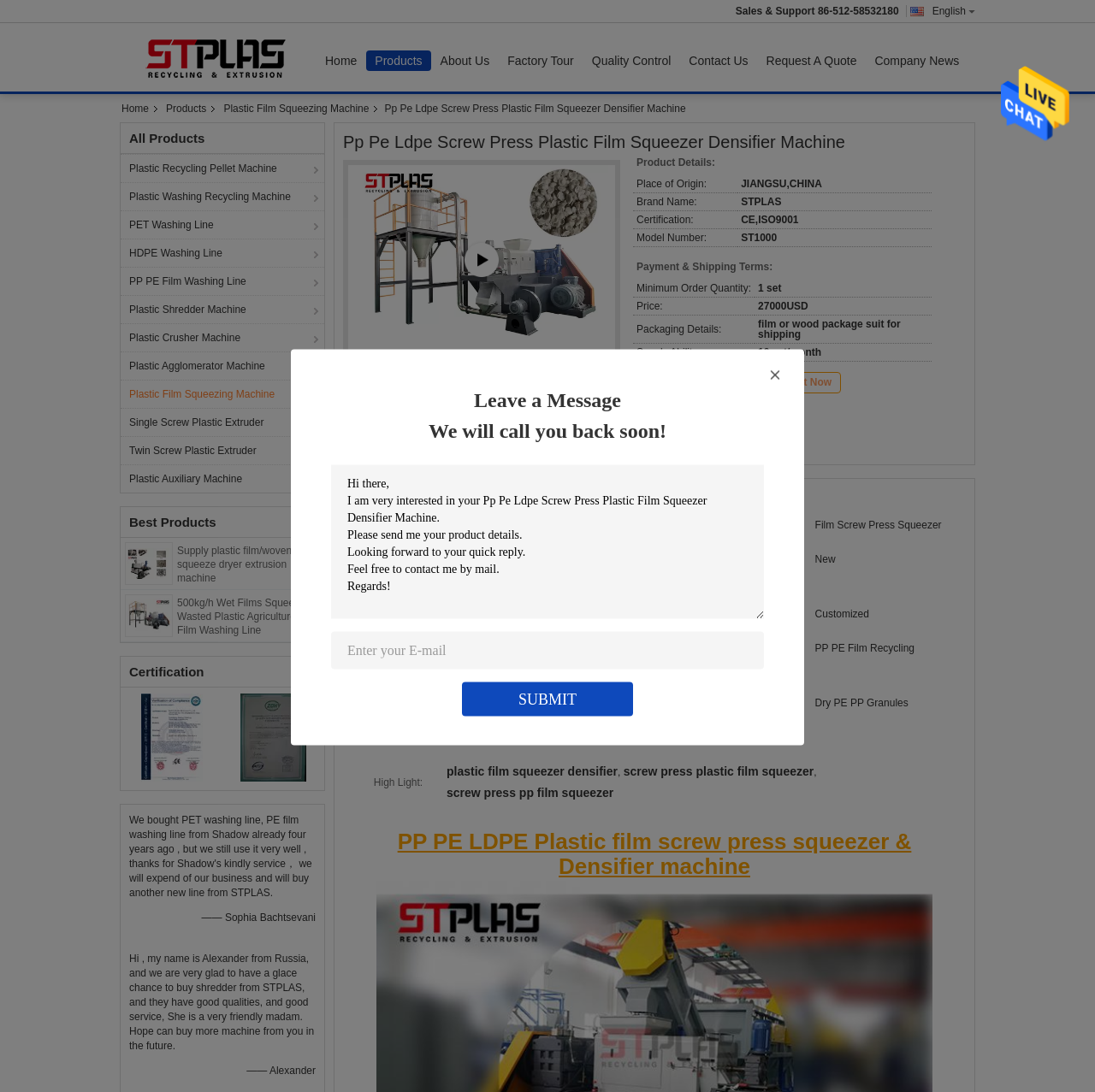Determine the bounding box coordinates of the UI element that matches the following description: "PP PE Film Washing Line". The coordinates should be four float numbers between 0 and 1 in the format [left, top, right, bottom].

[0.11, 0.244, 0.296, 0.27]